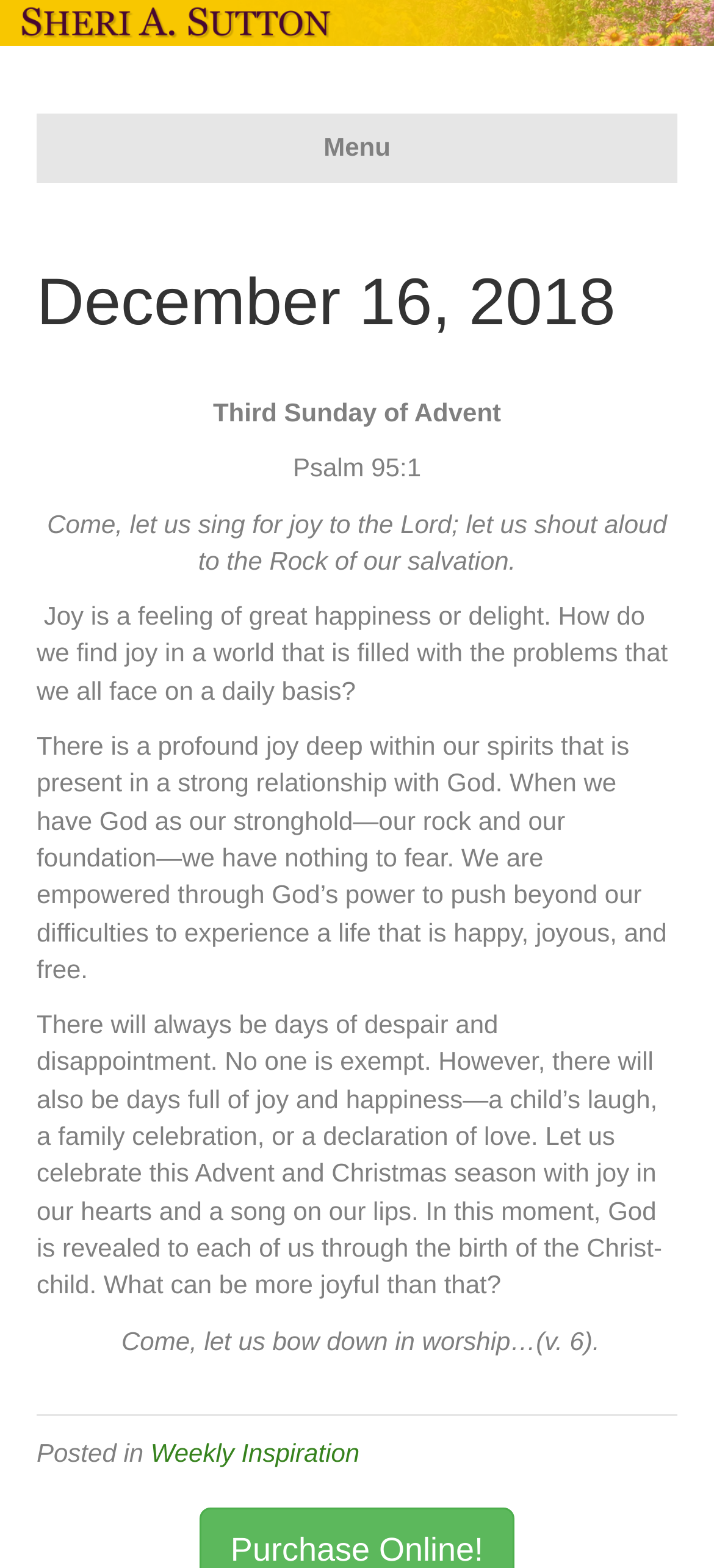Using the information shown in the image, answer the question with as much detail as possible: What is the category of the post?

The post is categorized under 'Weekly Inspiration', as indicated by the link at the bottom of the page.